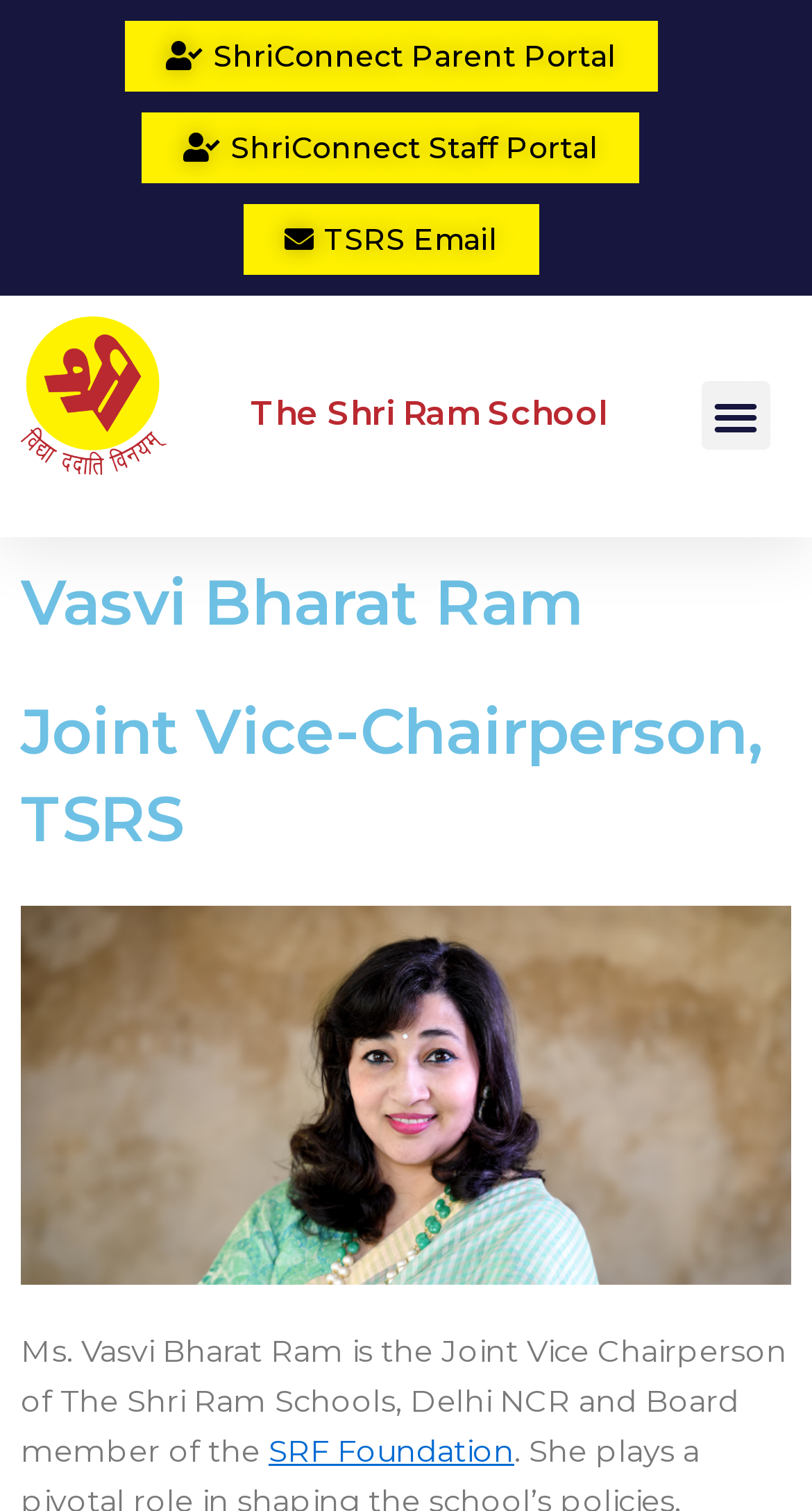Locate the primary headline on the webpage and provide its text.

Vasvi Bharat Ram